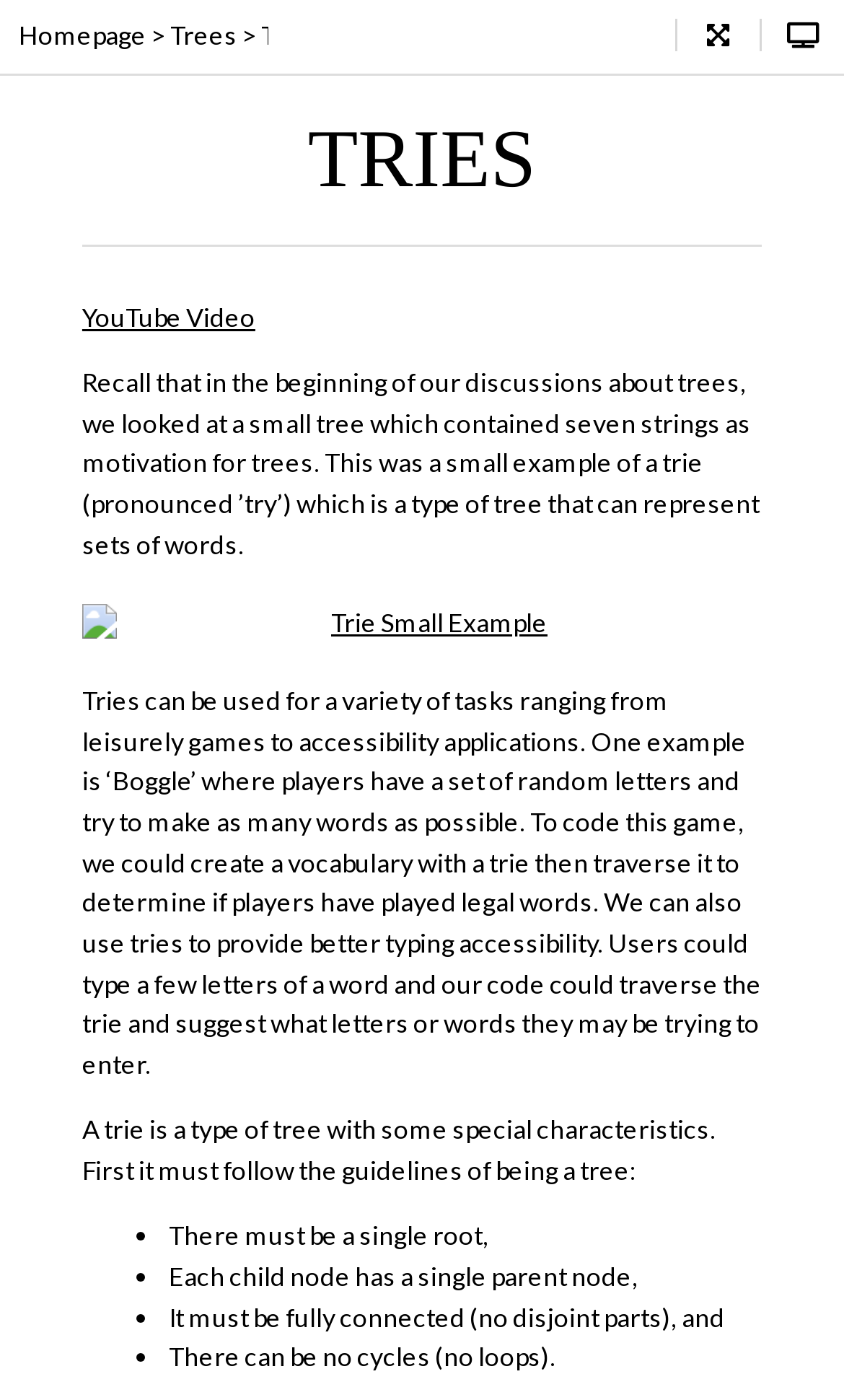Based on the image, give a detailed response to the question: What is the purpose of a trie in typing accessibility?

A trie can be used to provide better typing accessibility by suggesting words or letters that a user may be trying to enter. This is mentioned in the text as an application of tries, where users can type a few letters of a word and the code can traverse the trie to suggest possible completions.